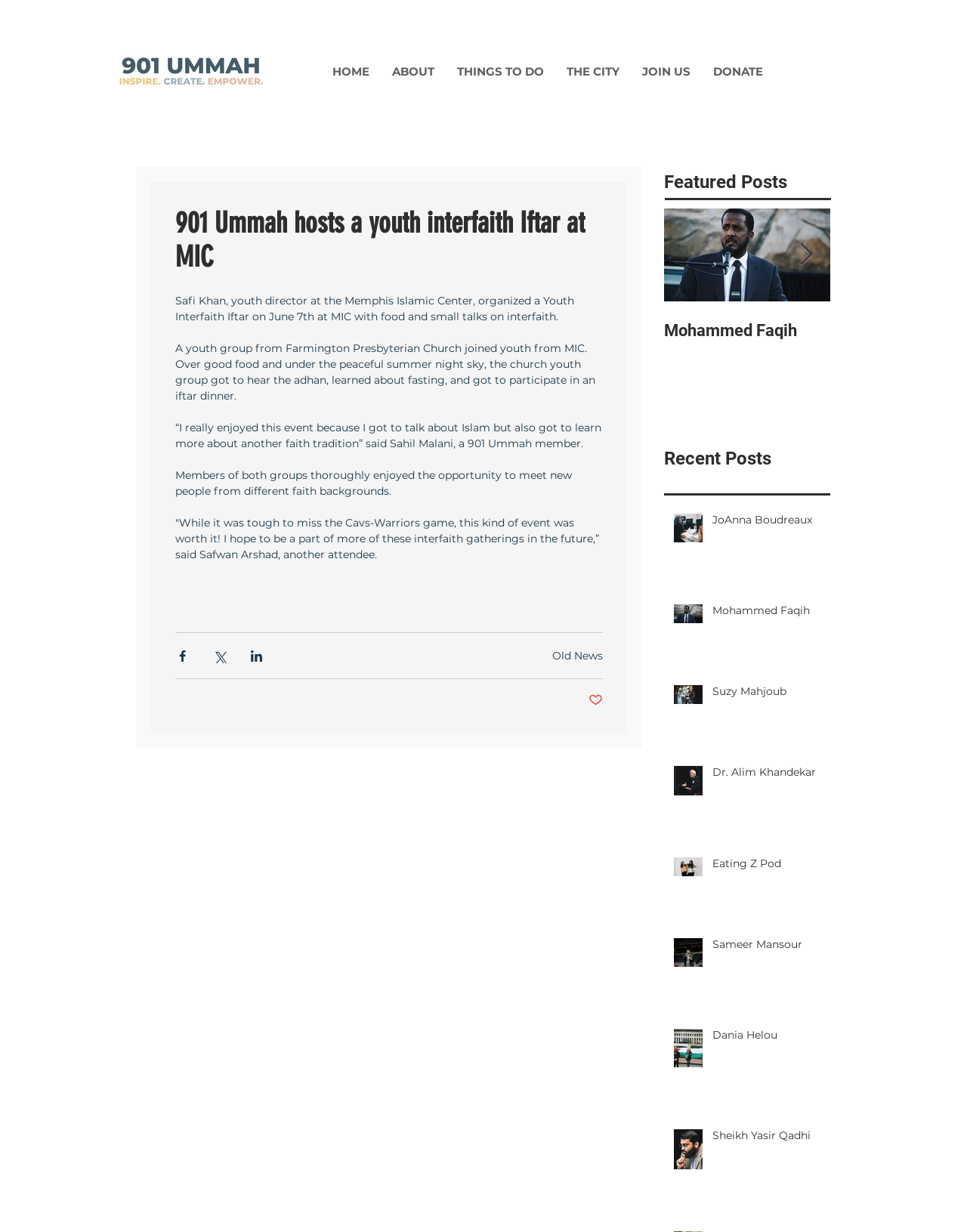Locate the bounding box coordinates of the item that should be clicked to fulfill the instruction: "Read the post by Mohammed Faqih".

[0.687, 0.26, 0.859, 0.276]